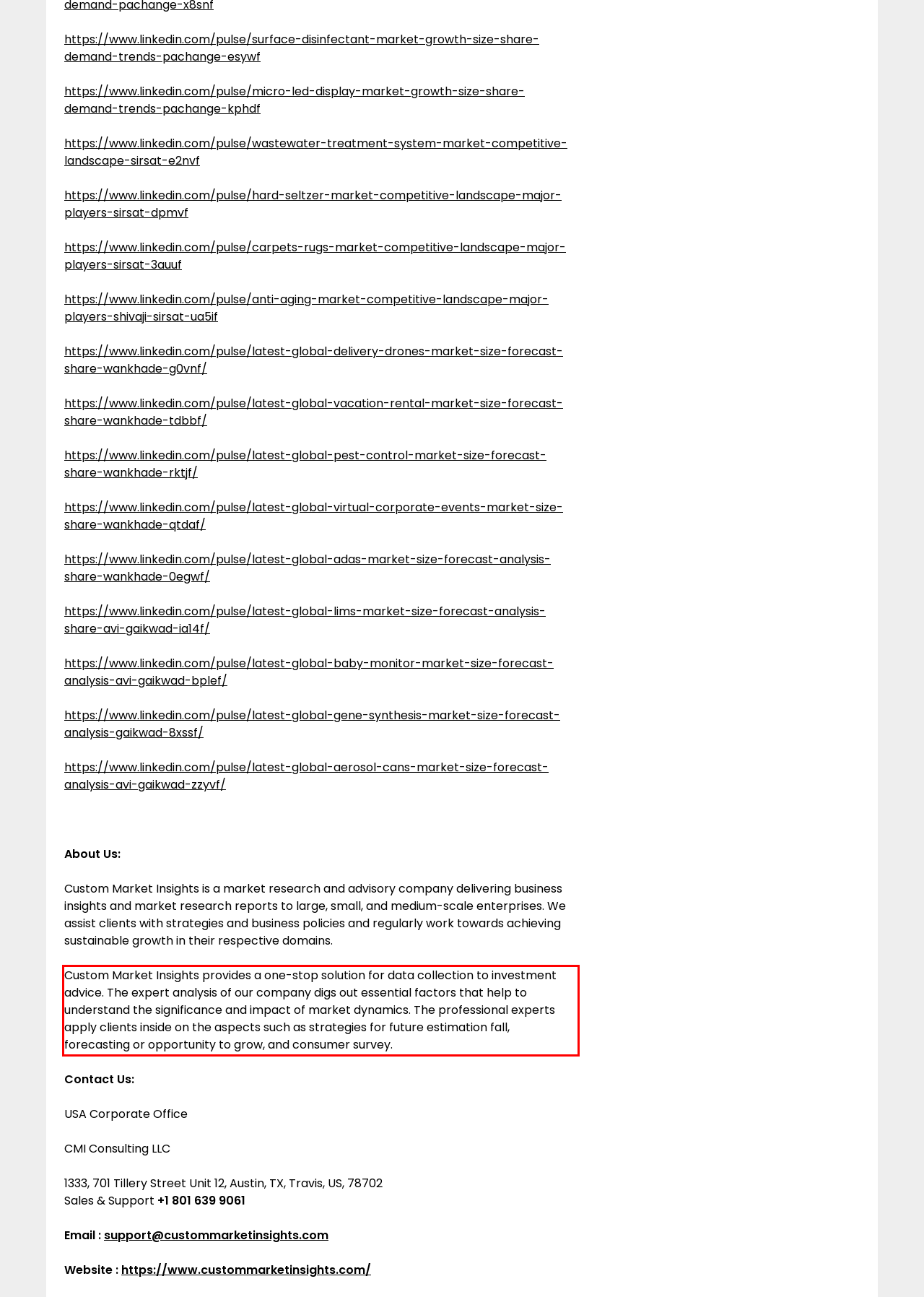Examine the webpage screenshot and use OCR to obtain the text inside the red bounding box.

Custom Market Insights provides a one-stop solution for data collection to investment advice. The expert analysis of our company digs out essential factors that help to understand the significance and impact of market dynamics. The professional experts apply clients inside on the aspects such as strategies for future estimation fall, forecasting or opportunity to grow, and consumer survey.